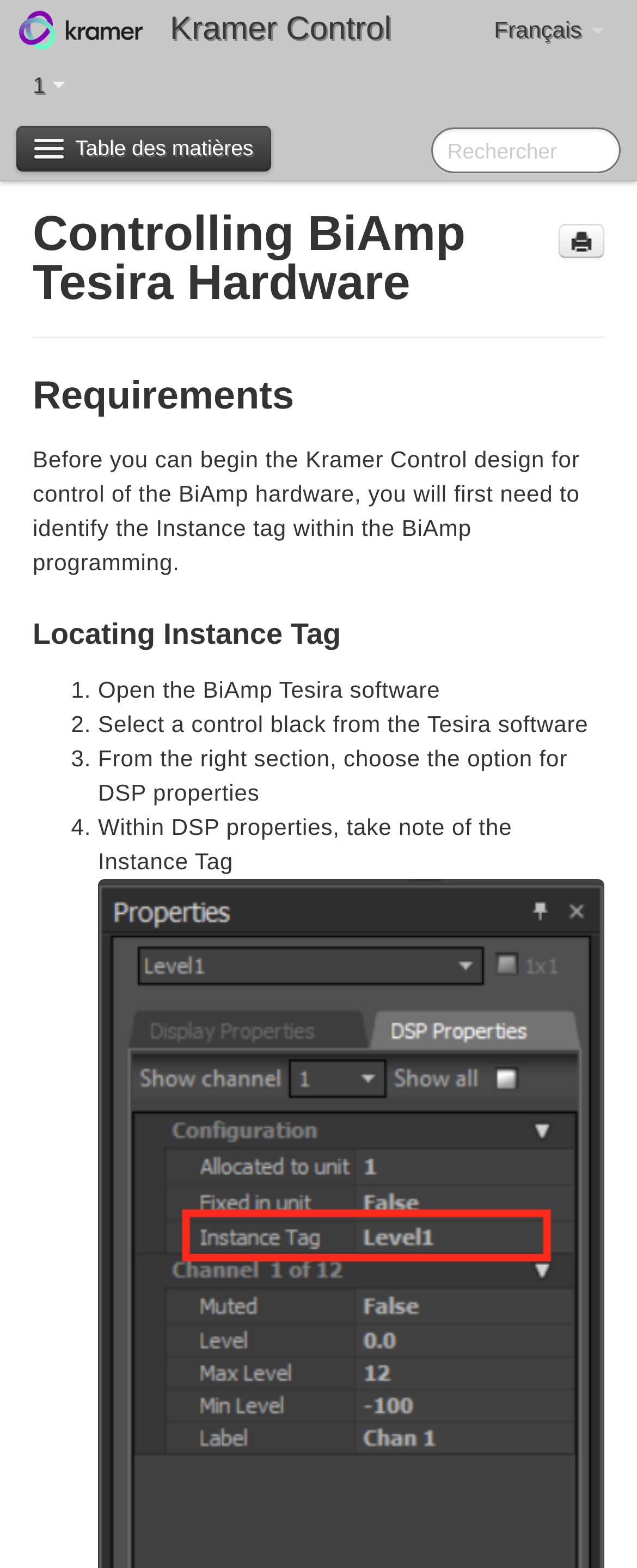Locate the bounding box coordinates of the element you need to click to accomplish the task described by this instruction: "Search for something".

[0.676, 0.081, 0.974, 0.11]